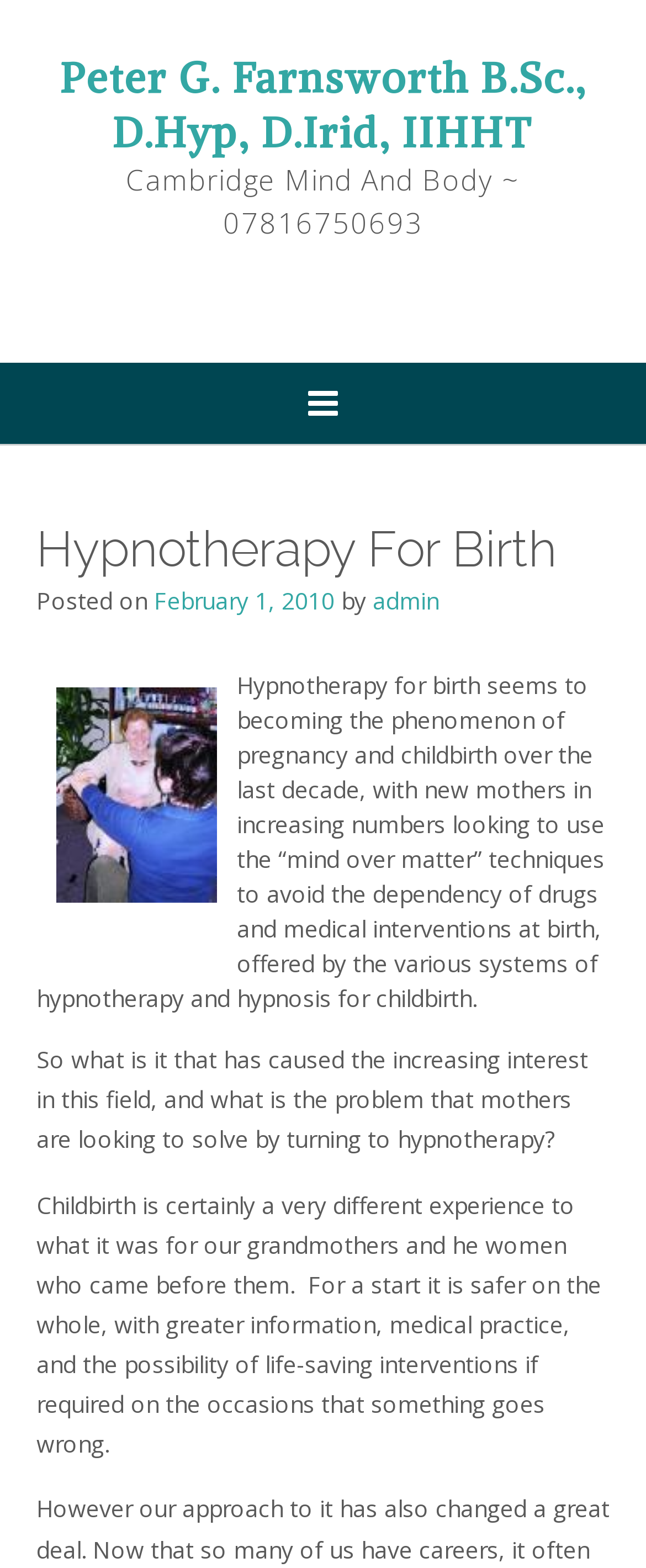Please extract and provide the main headline of the webpage.

Hypnotherapy For Birth